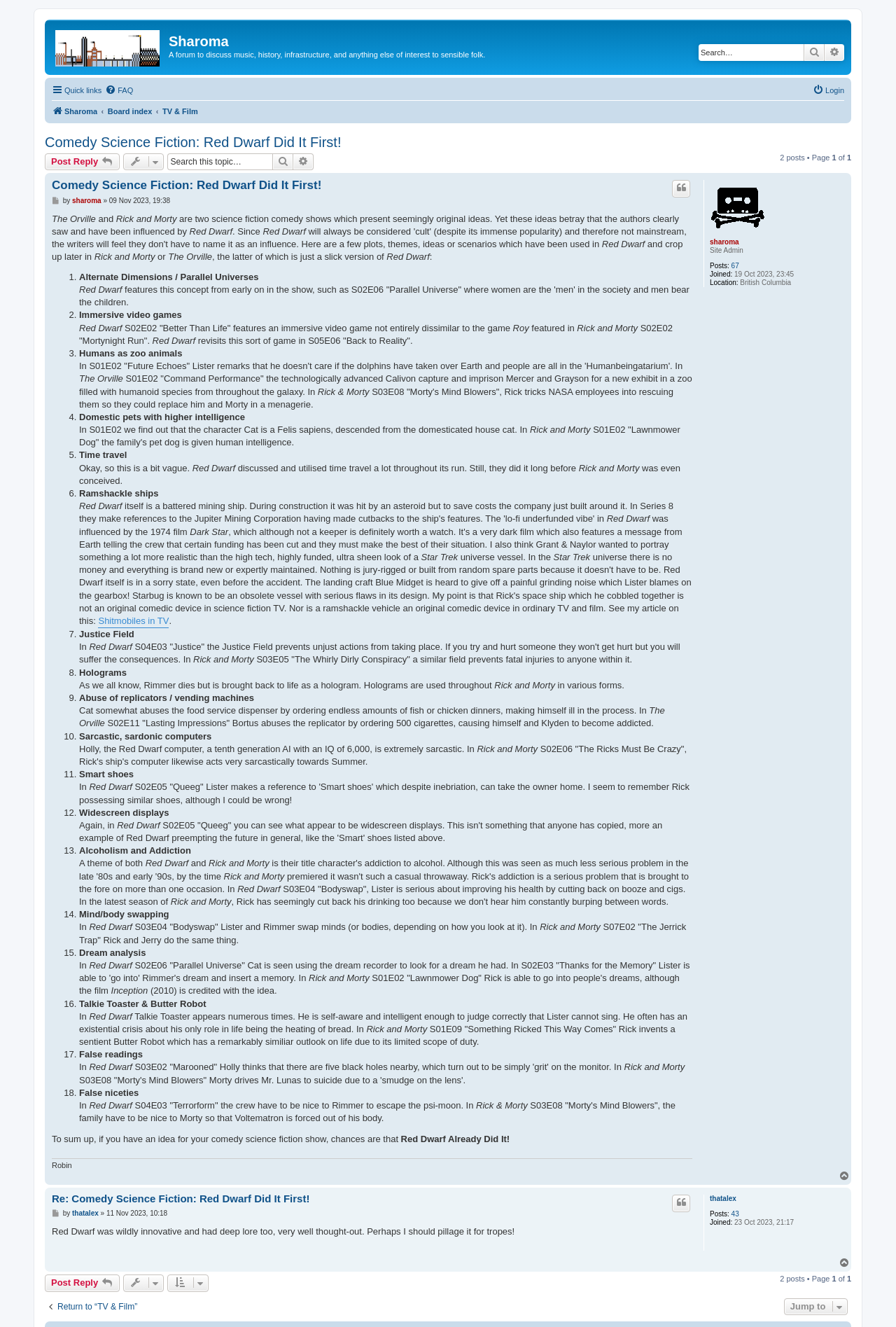Identify the bounding box coordinates of the area that should be clicked in order to complete the given instruction: "Search for keywords". The bounding box coordinates should be four float numbers between 0 and 1, i.e., [left, top, right, bottom].

[0.78, 0.033, 0.897, 0.046]